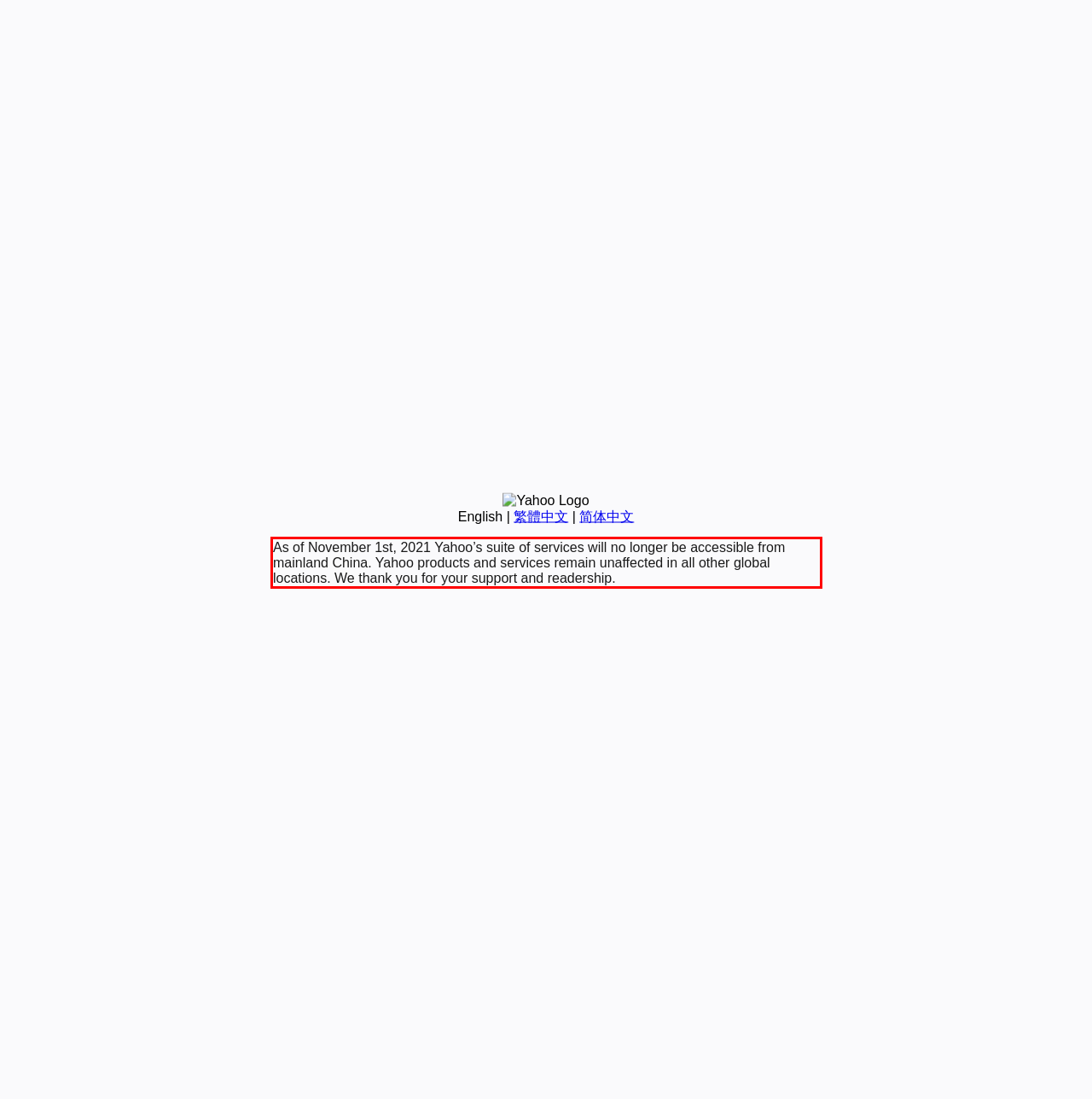Please extract the text content from the UI element enclosed by the red rectangle in the screenshot.

As of November 1st, 2021 Yahoo’s suite of services will no longer be accessible from mainland China. Yahoo products and services remain unaffected in all other global locations. We thank you for your support and readership.